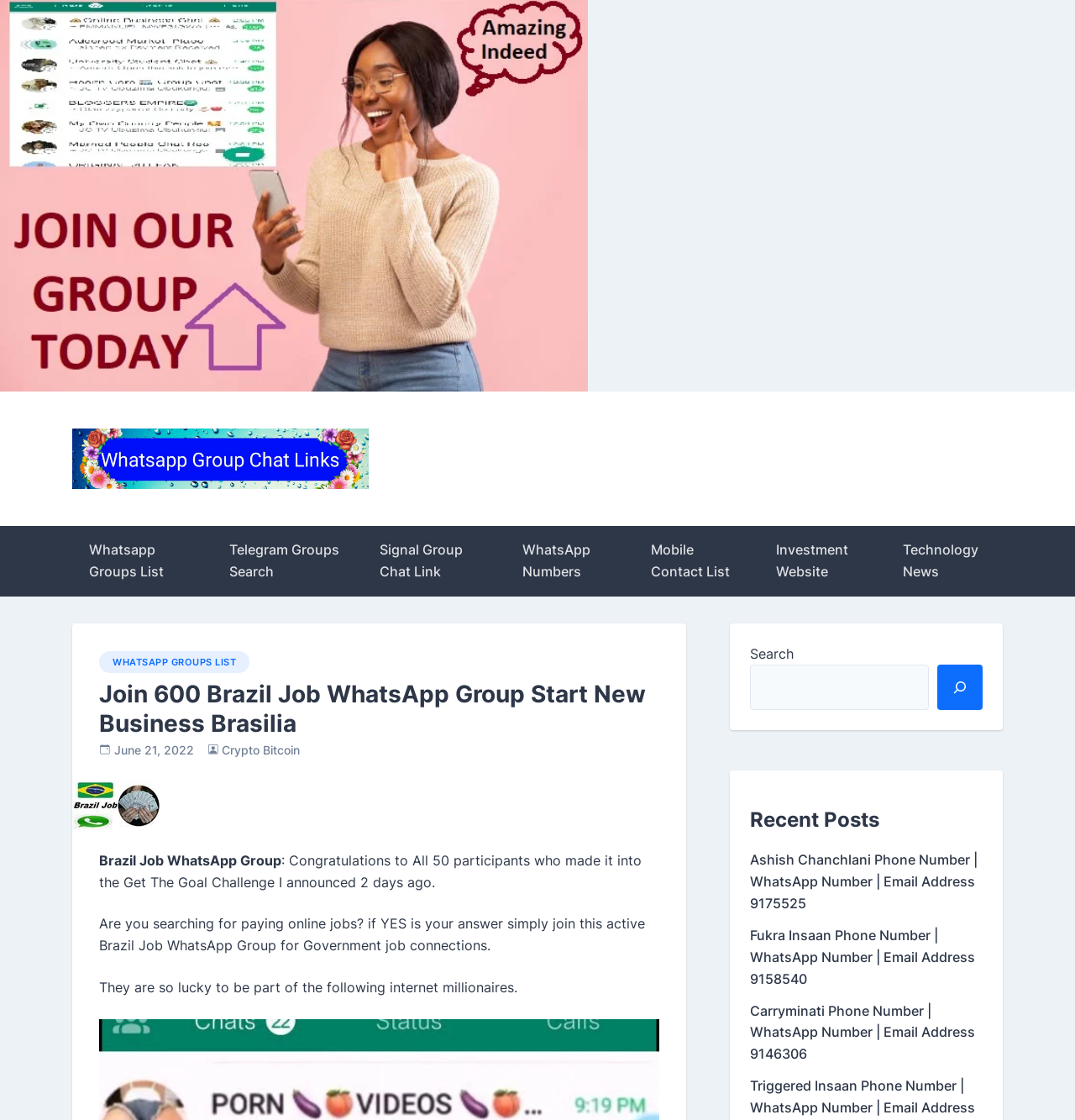Provide a brief response using a word or short phrase to this question:
What is the theme of the text above the 'Recent Posts' section?

Job connections and online jobs